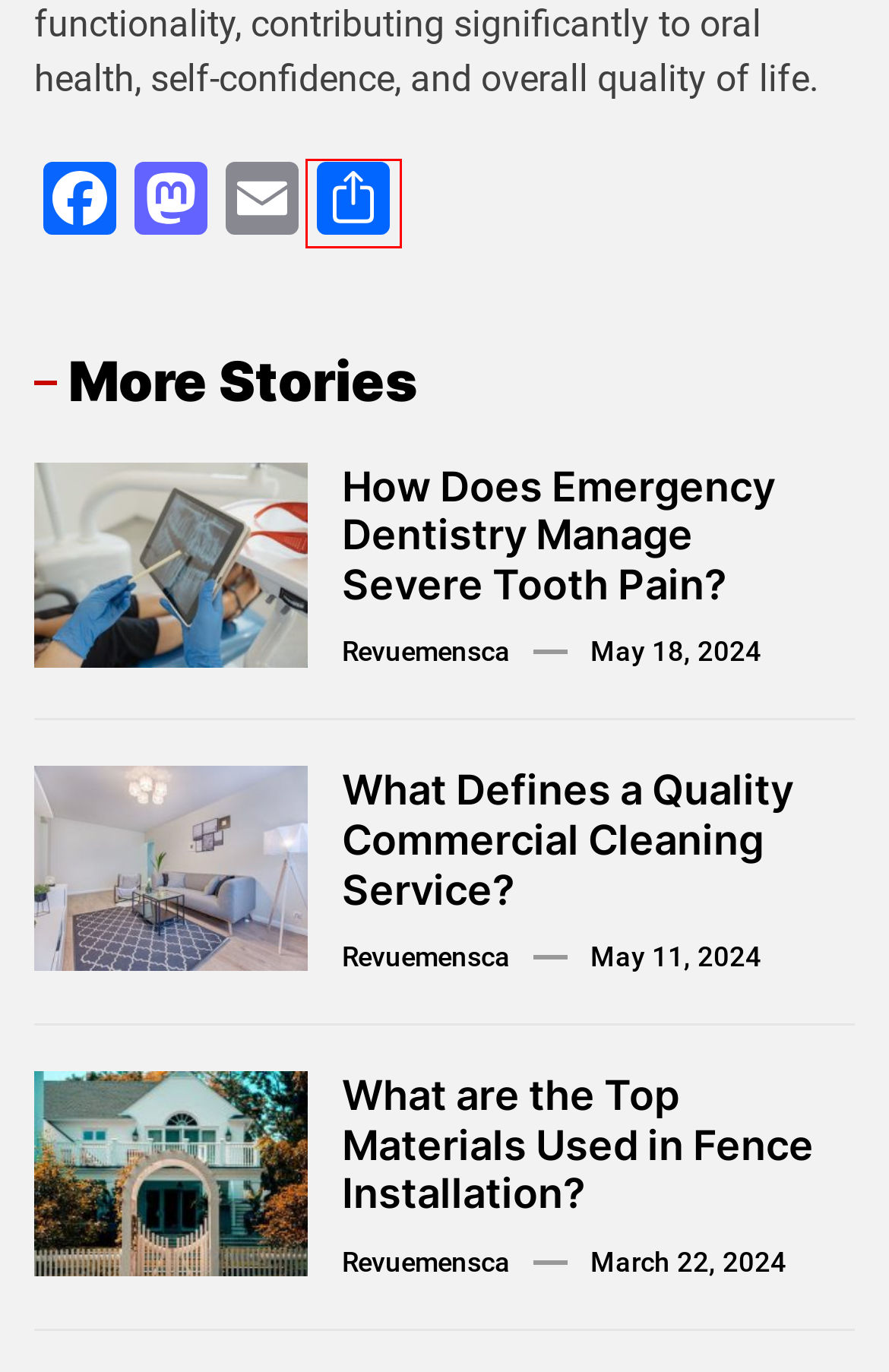View the screenshot of the webpage containing a red bounding box around a UI element. Select the most fitting webpage description for the new page shown after the element in the red bounding box is clicked. Here are the candidates:
A. May 11, 2024 | Revue Blogs
B. May 18, 2024 | Revue Blogs
C. March 22, 2024 | Revue Blogs
D. AddToAny - Share
E. How Does Emergency Dentistry Manage Severe Tooth Pain? | Revue Blogs
F. Contact | Revue Blogs
G. What Defines a Quality Commercial Cleaning Service? | Revue Blogs
H. What are the Top Materials Used in Fence Installation? | Revue Blogs

D